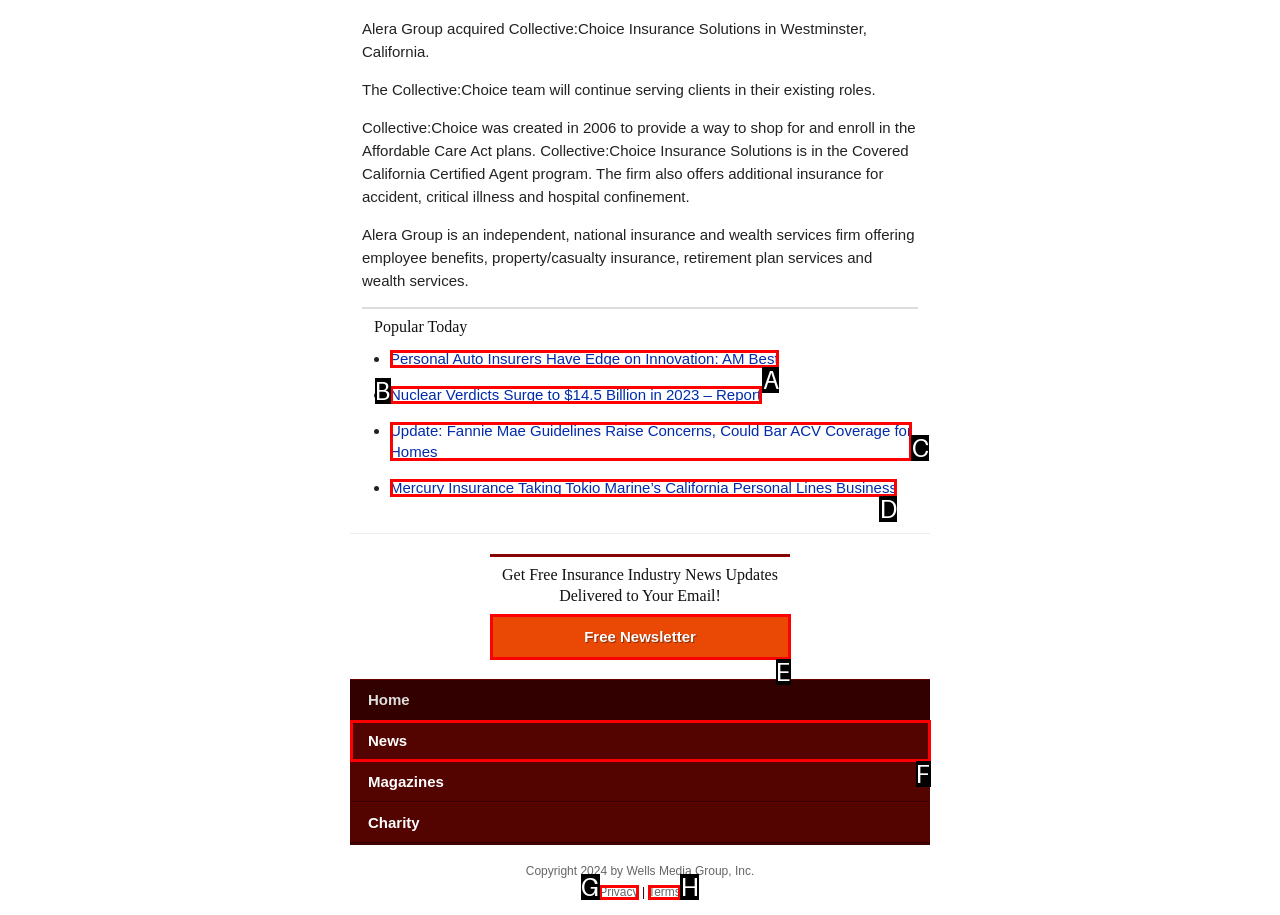Please provide the letter of the UI element that best fits the following description: Free Newsletter
Respond with the letter from the given choices only.

E